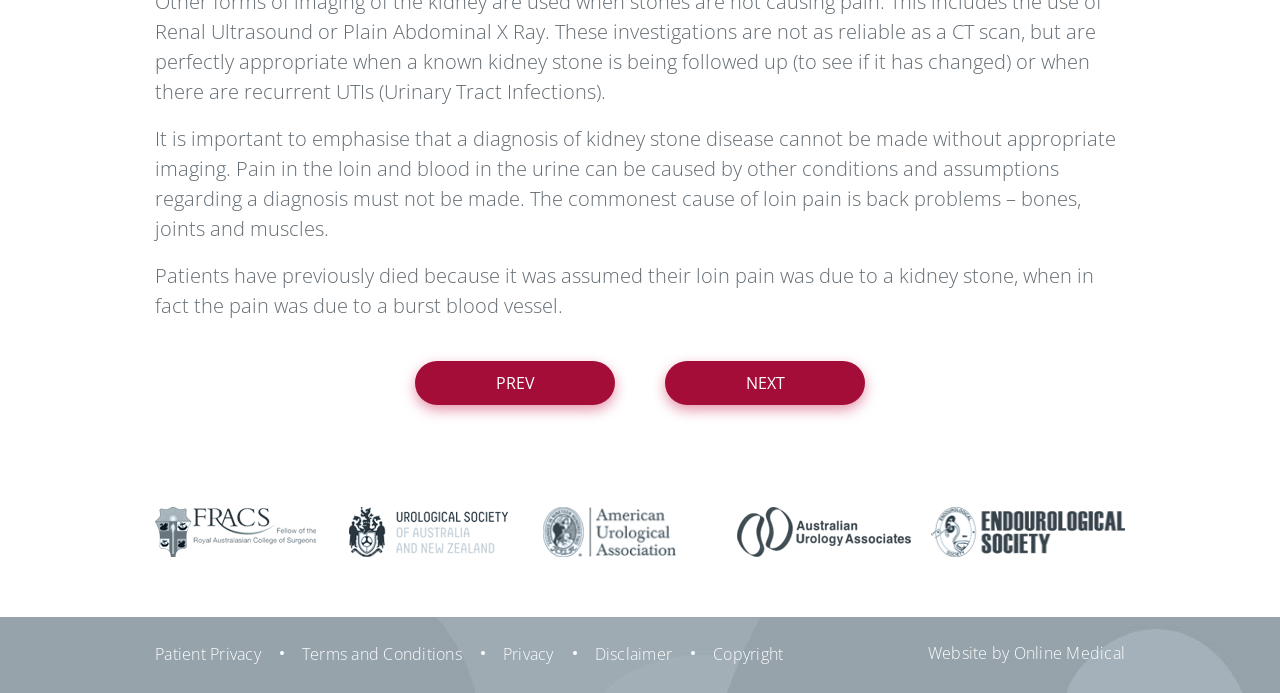Predict the bounding box of the UI element that fits this description: "alt="Member of Australian Urology Associates"".

[0.576, 0.732, 0.727, 0.804]